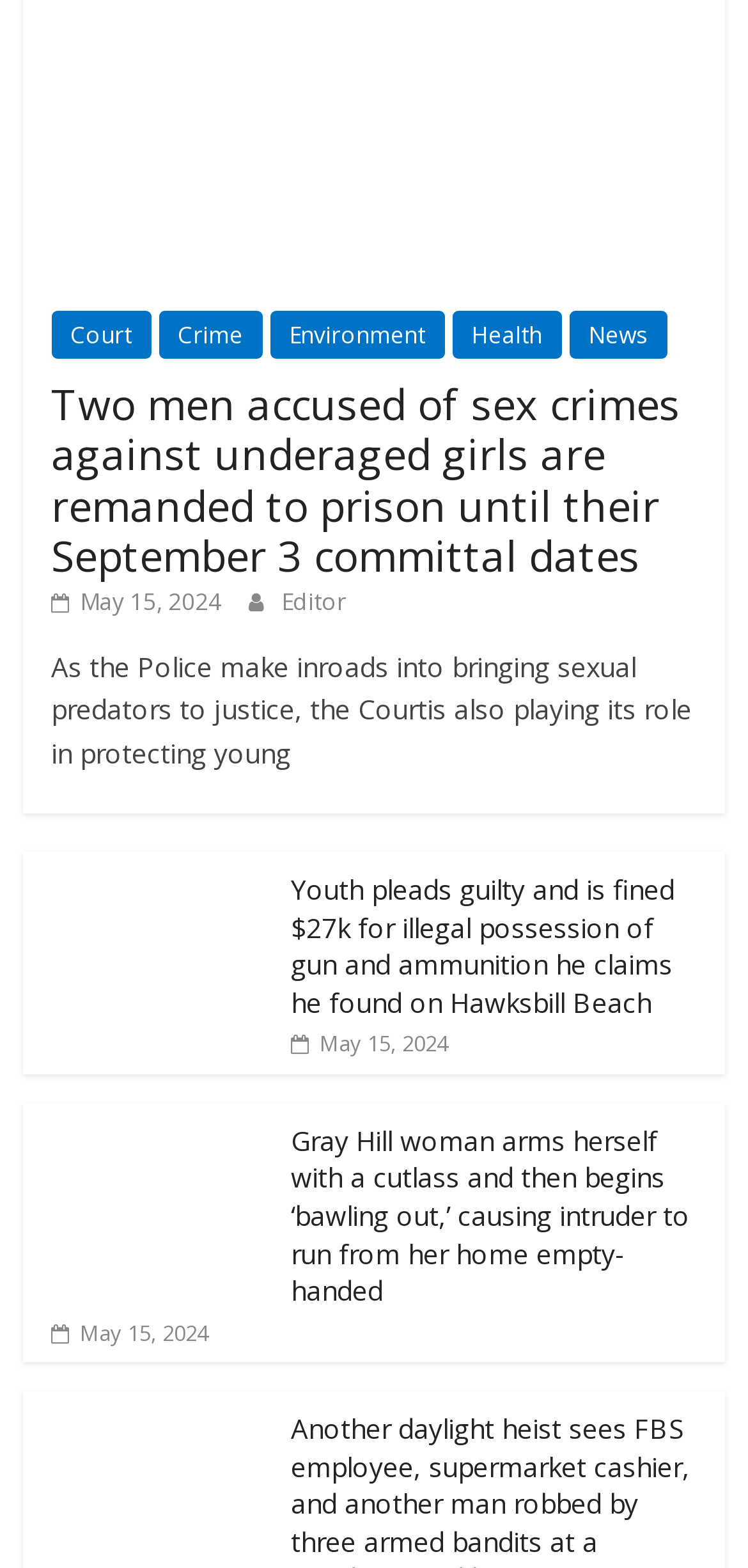Determine the bounding box for the HTML element described here: "Health". The coordinates should be given as [left, top, right, bottom] with each number being a float between 0 and 1.

[0.604, 0.198, 0.751, 0.229]